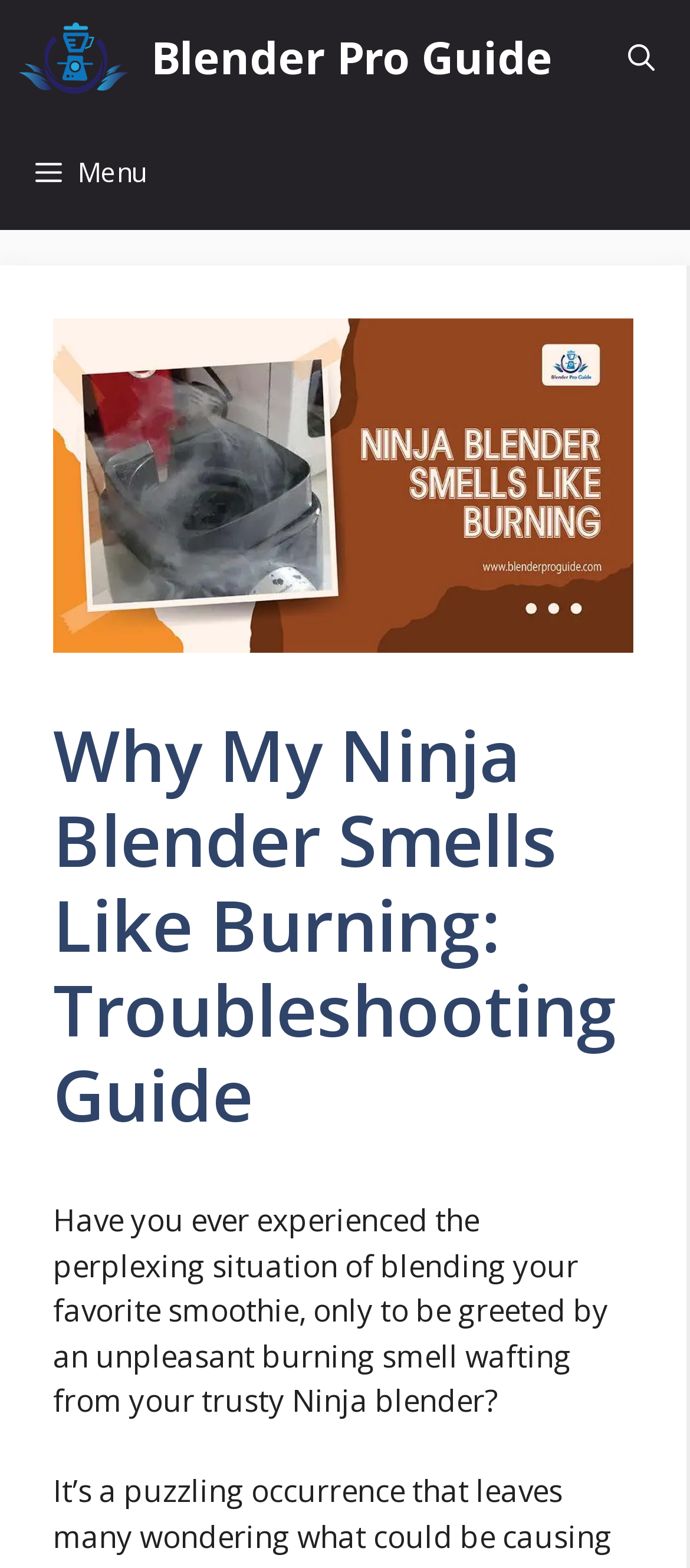What is the topic of this troubleshooting guide?
Respond with a short answer, either a single word or a phrase, based on the image.

Ninja Blender